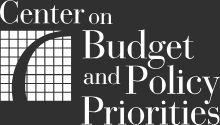What type of font is used for the text?
Using the image provided, answer with just one word or phrase.

Serif